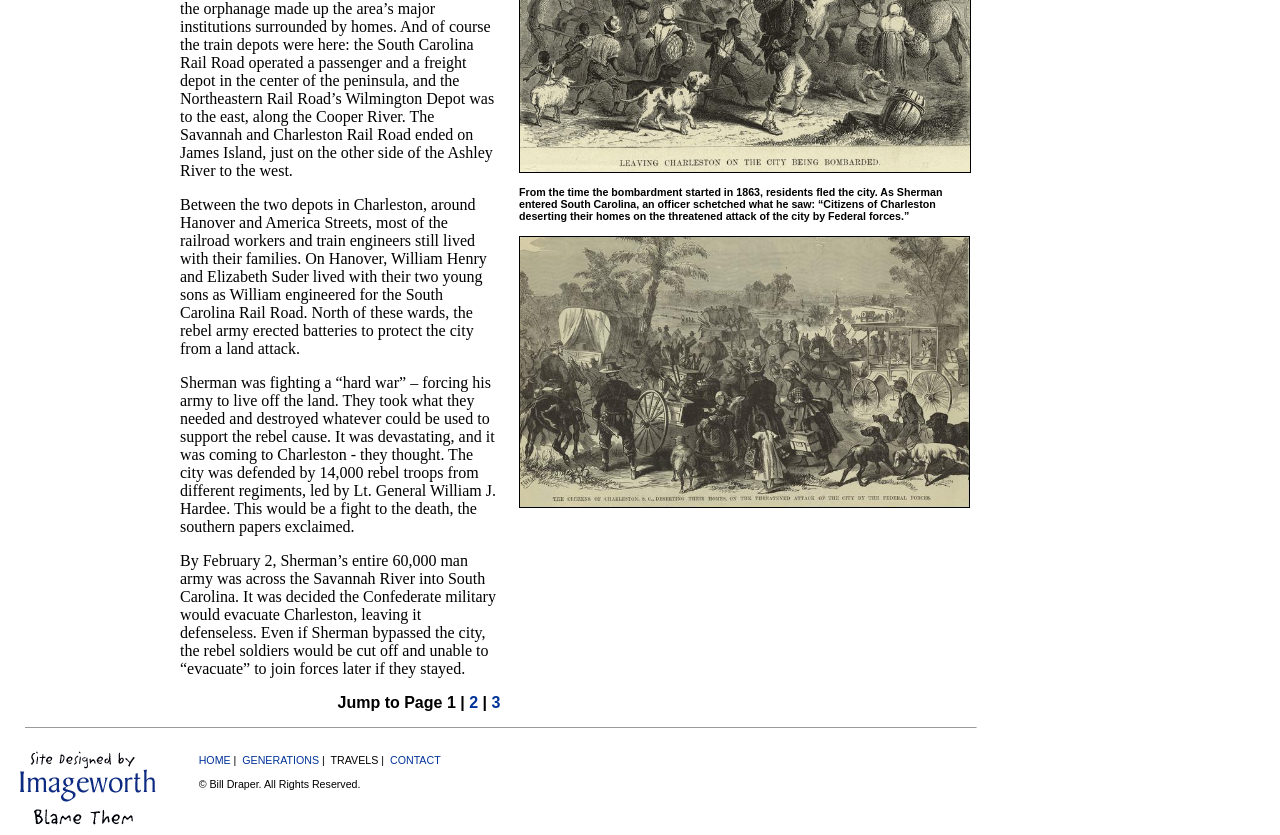Analyze the image and give a detailed response to the question:
What is the purpose of the separator in the second table?

The separator is a horizontal line that separates the two table rows in the second table. Its purpose is to visually distinguish between the two rows.